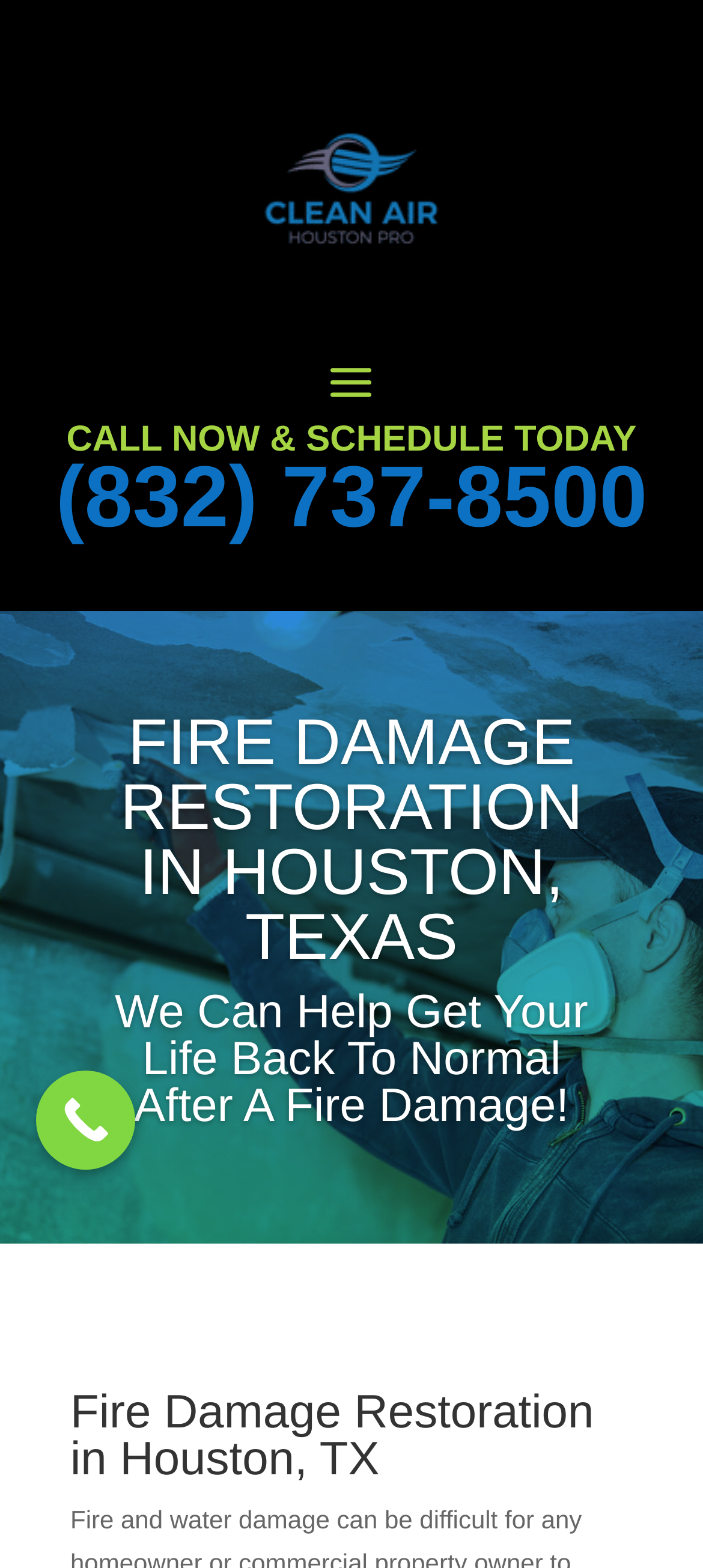What is the phone number to call for fire damage restoration?
We need a detailed and exhaustive answer to the question. Please elaborate.

I found the phone number by looking at the link element with the text '(832) 737-8500' which is located near the 'CALL NOW & SCHEDULE TODAY' text.